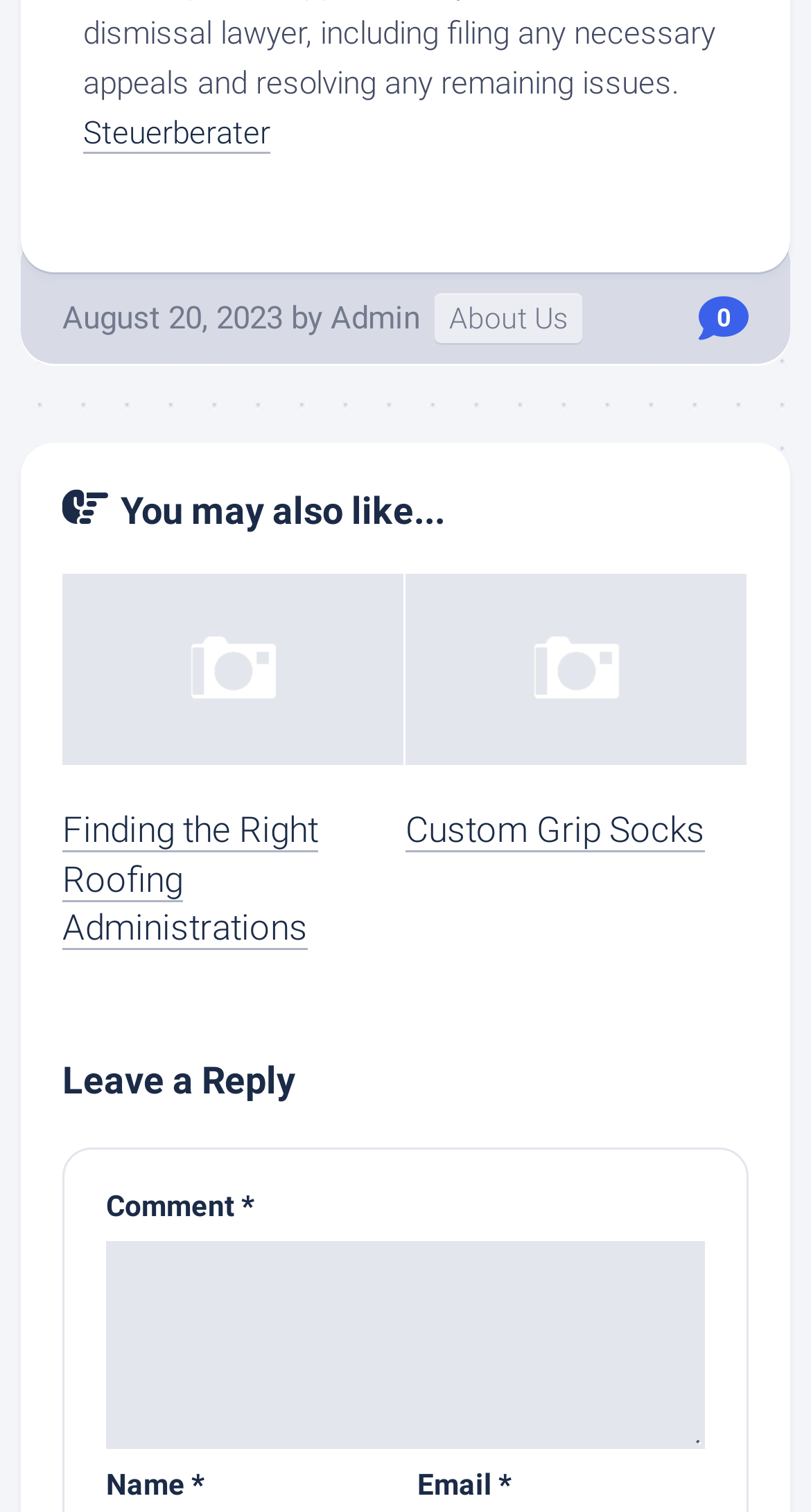How many articles are on this webpage?
From the image, respond using a single word or phrase.

2